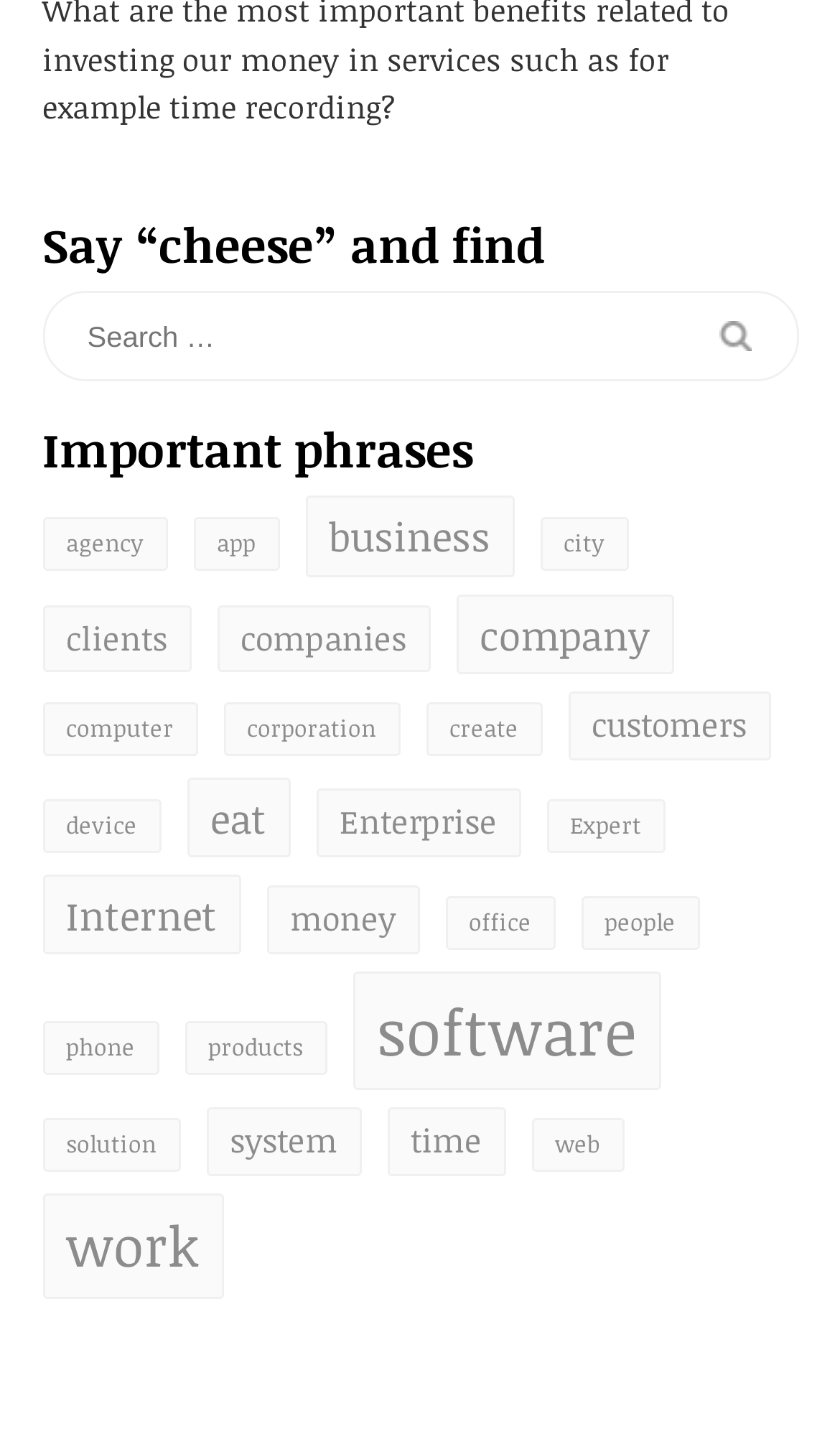Please answer the following question as detailed as possible based on the image: 
How many links are there under 'Important phrases'?

By counting the number of link elements under the heading 'Important phrases', I found that there are 27 links listed.